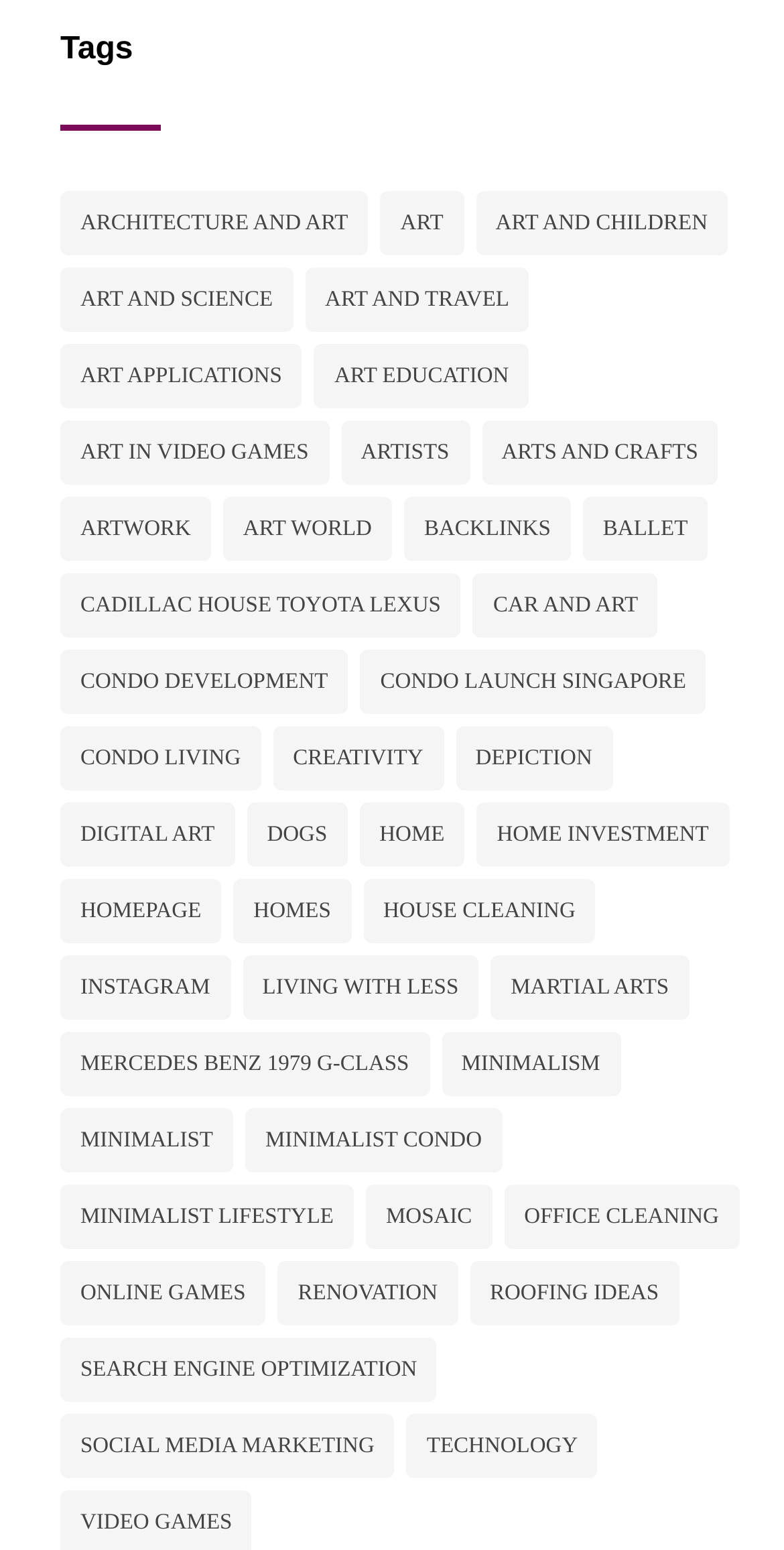Locate the bounding box of the UI element described in the following text: "condo launch Singapore".

[0.459, 0.419, 0.901, 0.461]